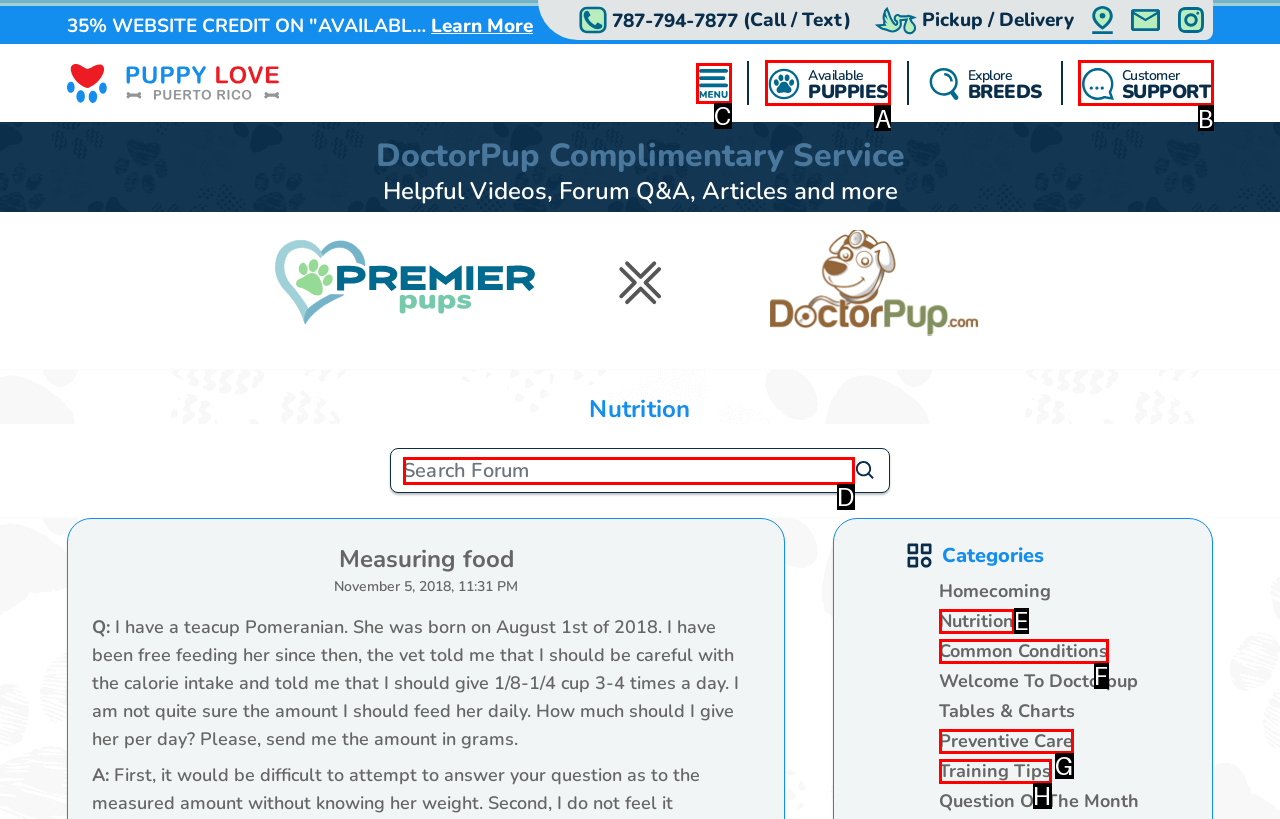Given the description: Nutrition, select the HTML element that best matches it. Reply with the letter of your chosen option.

E